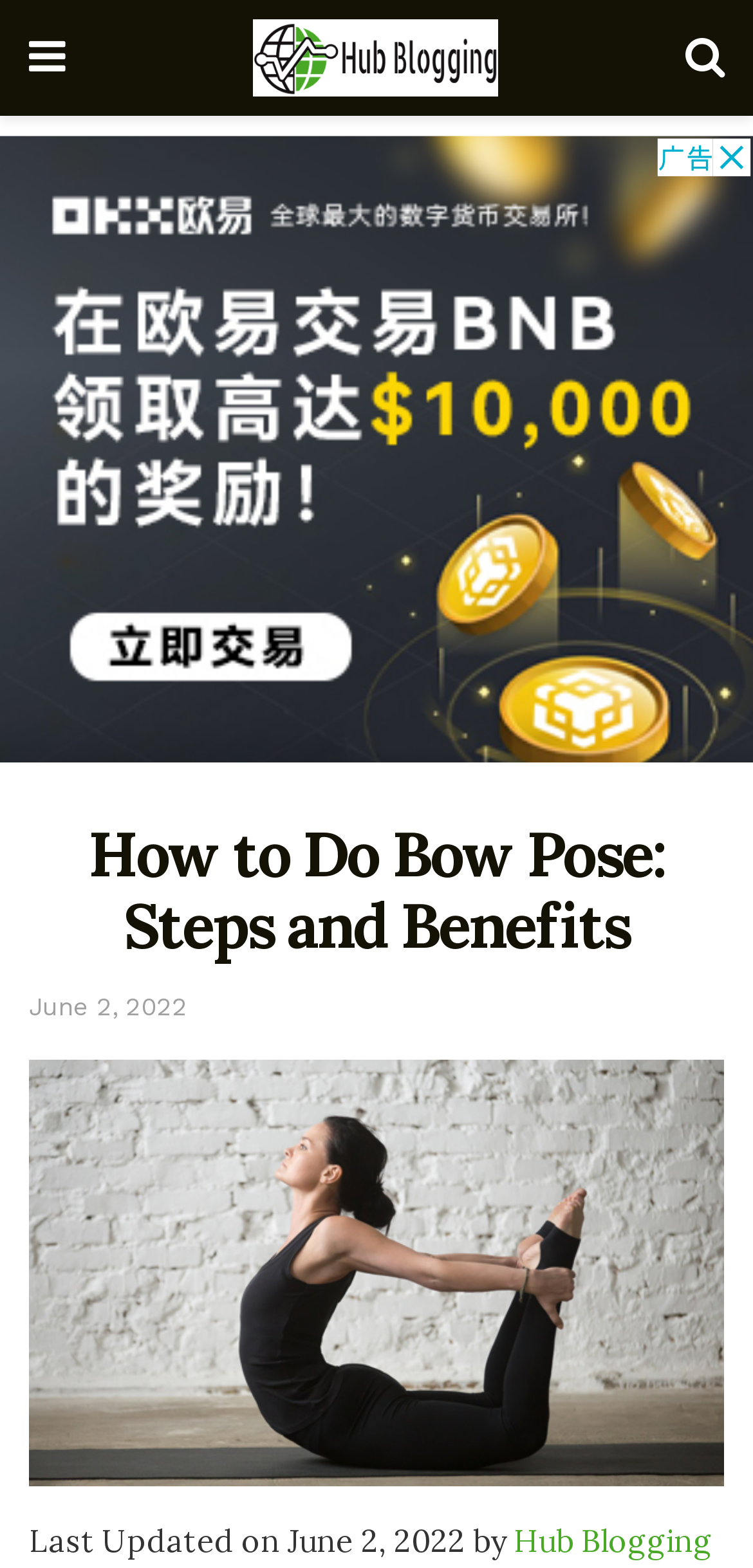What is the name of the yoga pose discussed?
Please use the image to provide an in-depth answer to the question.

I found the name of the yoga pose by looking at the link 'Bow pose' which is a prominent element on the webpage.